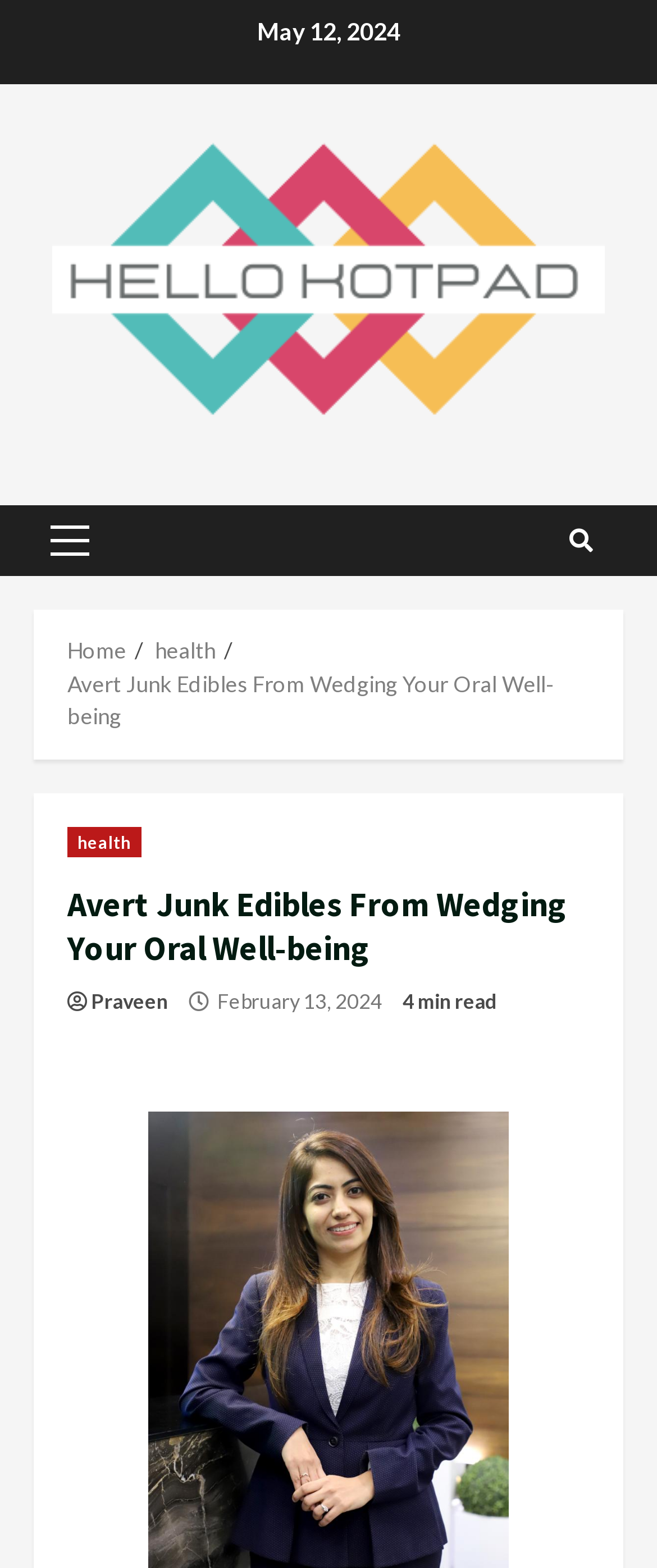Who is the author of the article?
Using the picture, provide a one-word or short phrase answer.

Praveen